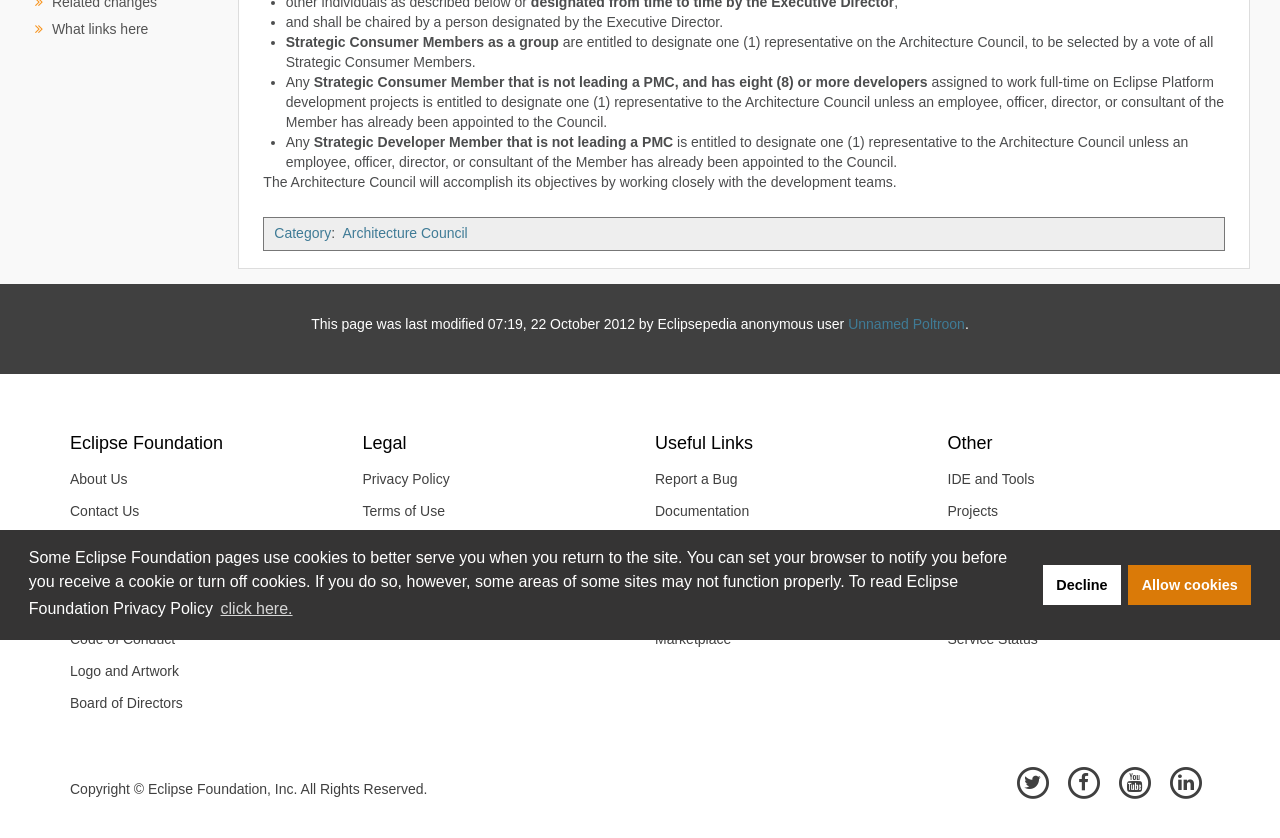Given the element description: "Report a Bug", predict the bounding box coordinates of this UI element. The coordinates must be four float numbers between 0 and 1, given as [left, top, right, bottom].

[0.5, 0.553, 0.717, 0.591]